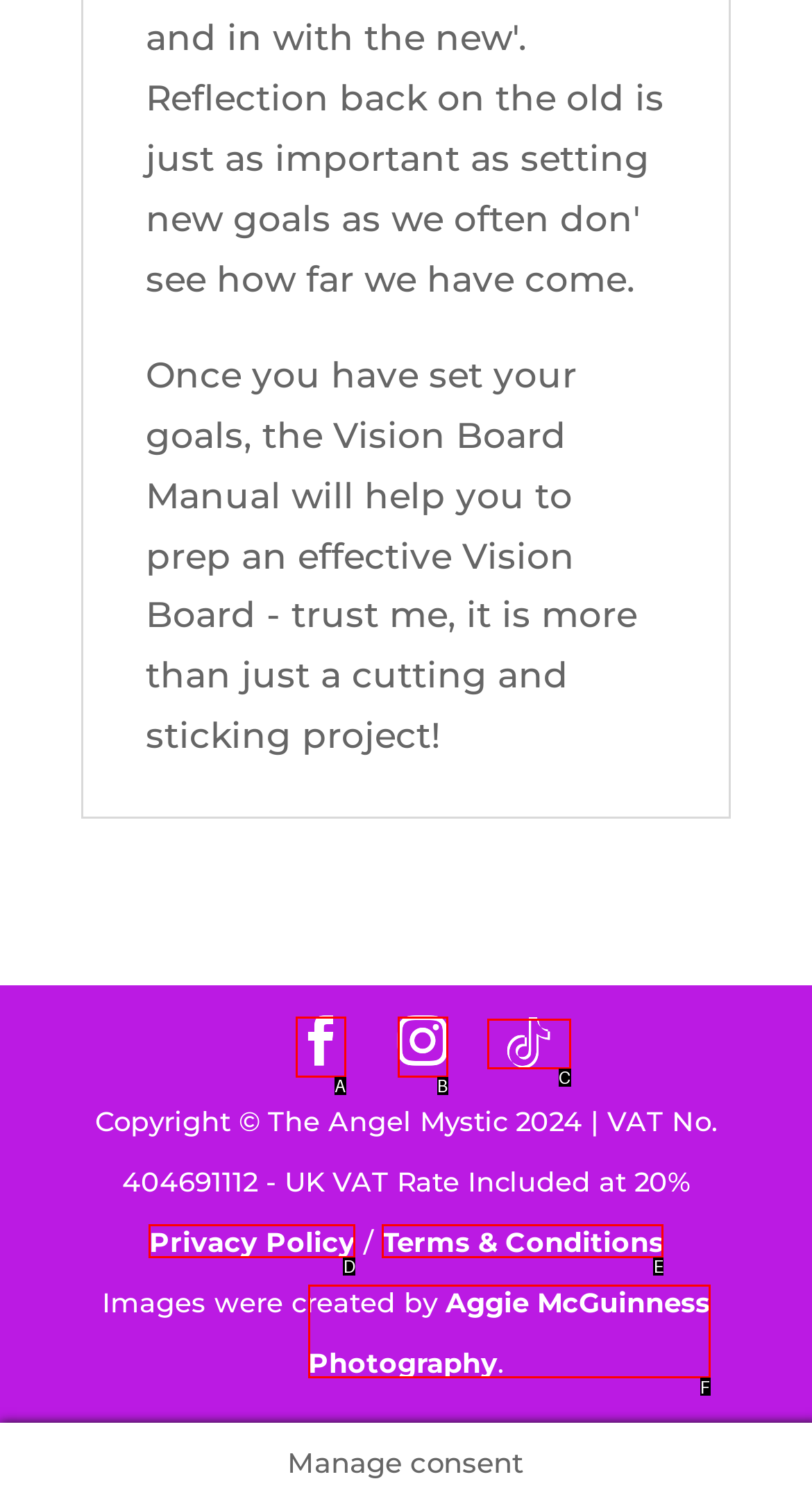Select the HTML element that corresponds to the description: REVIEWS. Answer with the letter of the matching option directly from the choices given.

None